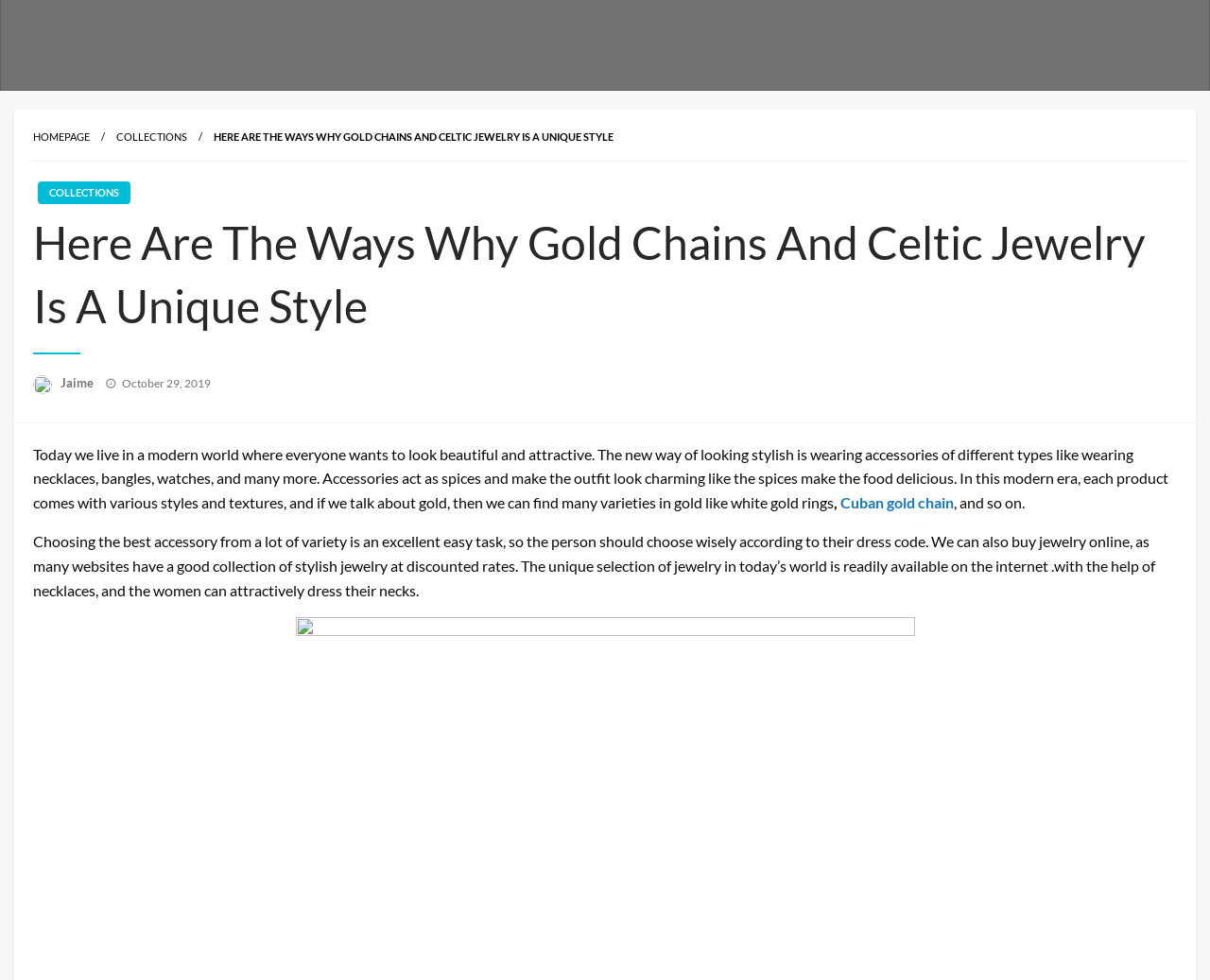Locate the bounding box of the UI element based on this description: "Collections". Provide four float numbers between 0 and 1 as [left, top, right, bottom].

[0.031, 0.185, 0.108, 0.208]